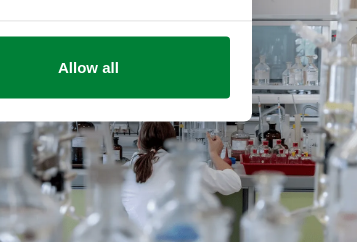What is the purpose of the green button?
Based on the image, answer the question with as much detail as possible.

The large green button labeled 'Allow all' is prominently displayed in the upper section of the image, suggesting that it is related to website cookie consent or permission settings for additional features, allowing users to grant or deny access to certain features or data.